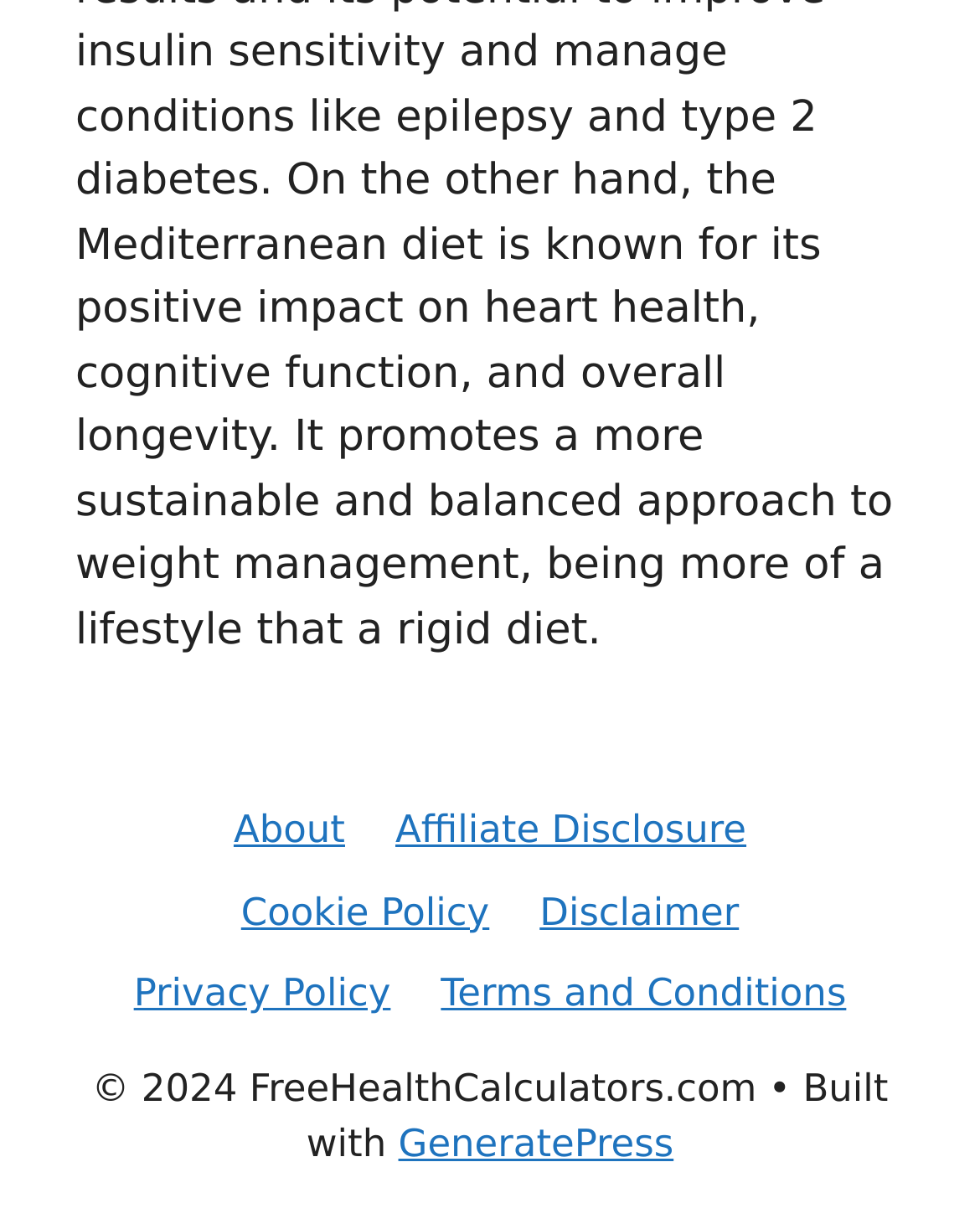Examine the screenshot and answer the question in as much detail as possible: What is the purpose of the links at the bottom of the page?

I inferred the purpose of the links by examining their text content, which includes 'About', 'Affiliate Disclosure', 'Cookie Policy', 'Disclaimer', 'Privacy Policy', and 'Terms and Conditions'. These links likely provide legal information and disclaimers about the website.